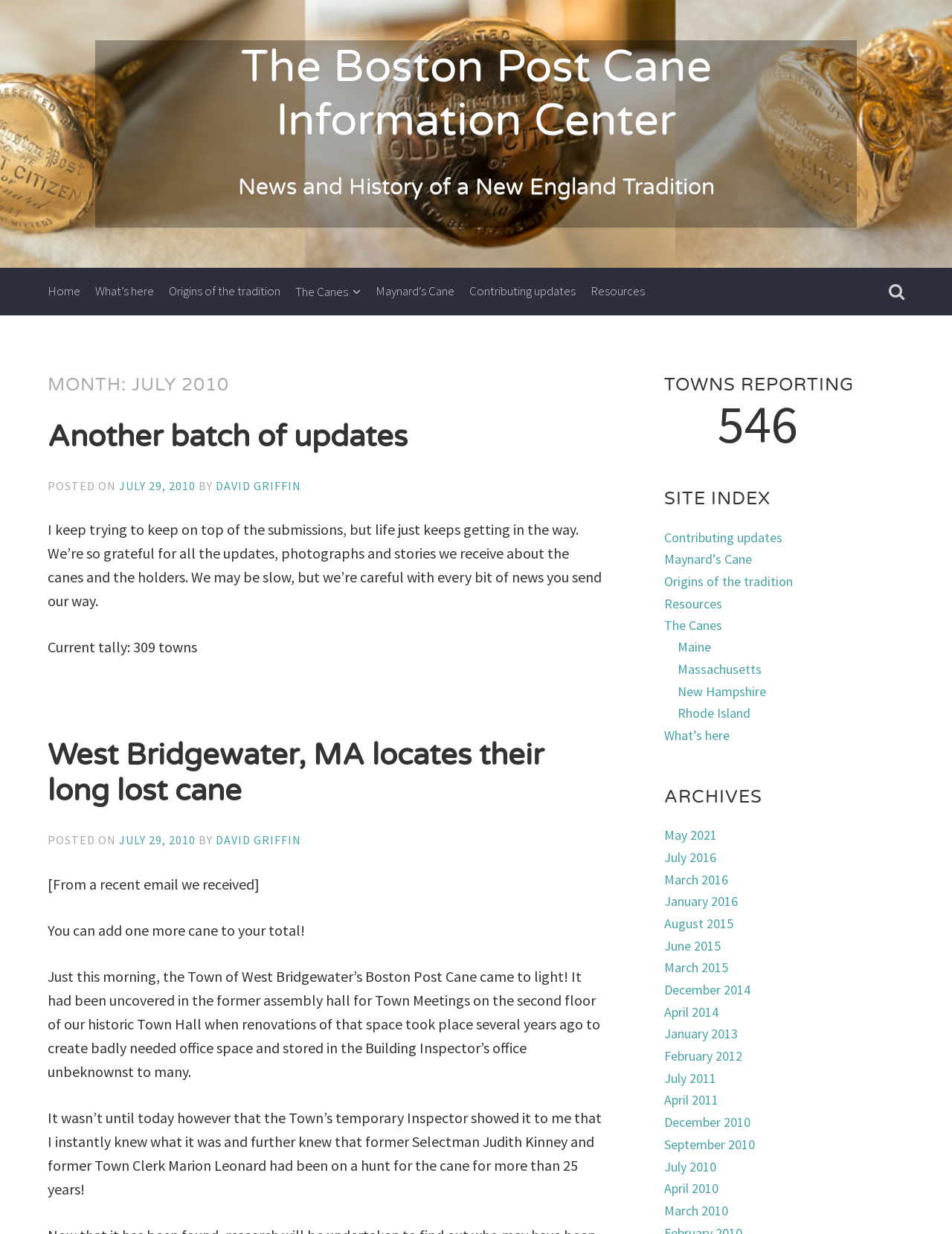What is the month of the latest update?
Give a comprehensive and detailed explanation for the question.

I found the answer by looking at the link 'JULY 29, 2010' which is the date of the latest update.